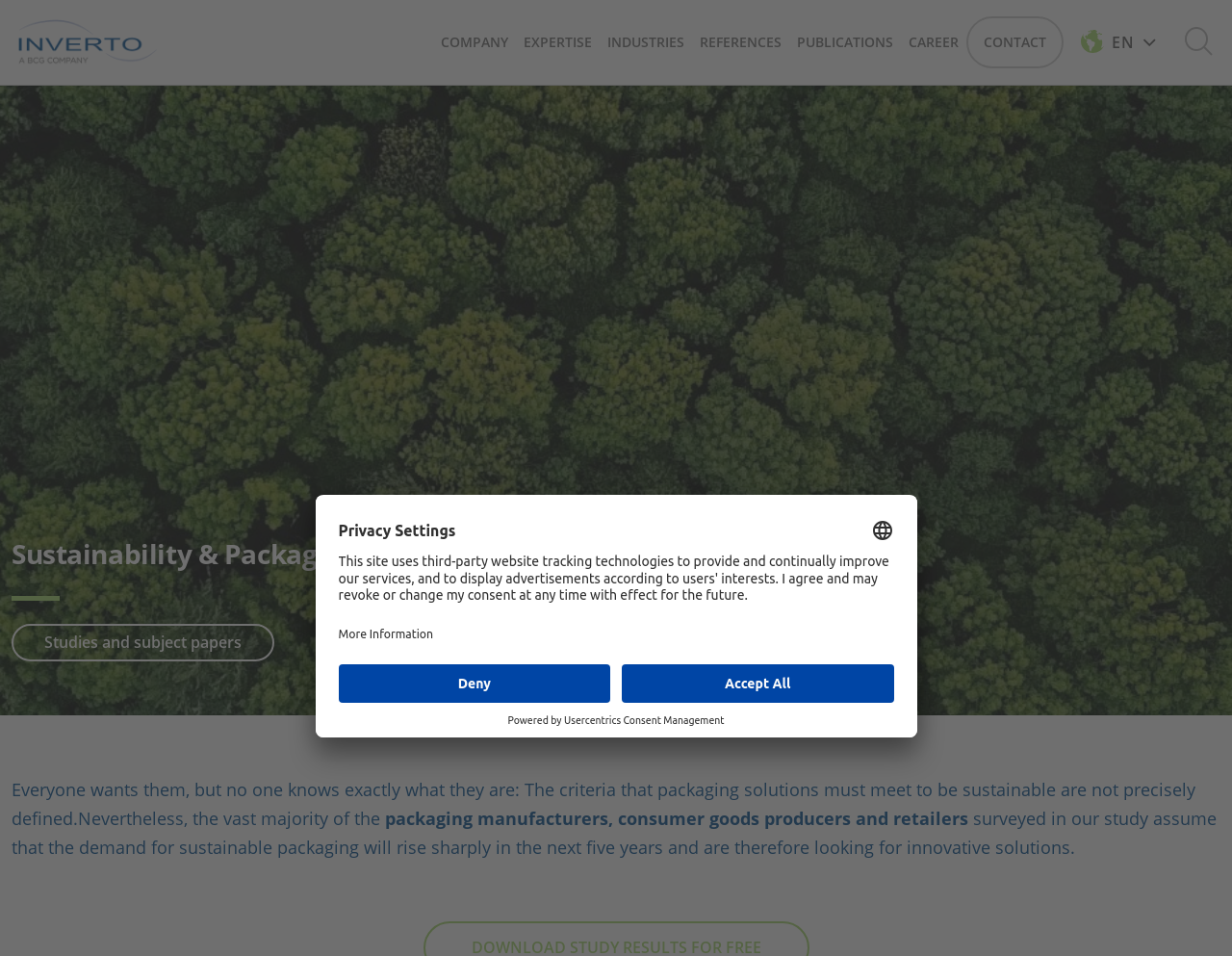Locate the bounding box coordinates of the element to click to perform the following action: 'Go to the REFERENCES page'. The coordinates should be given as four float values between 0 and 1, in the form of [left, top, right, bottom].

[0.562, 0.033, 0.641, 0.056]